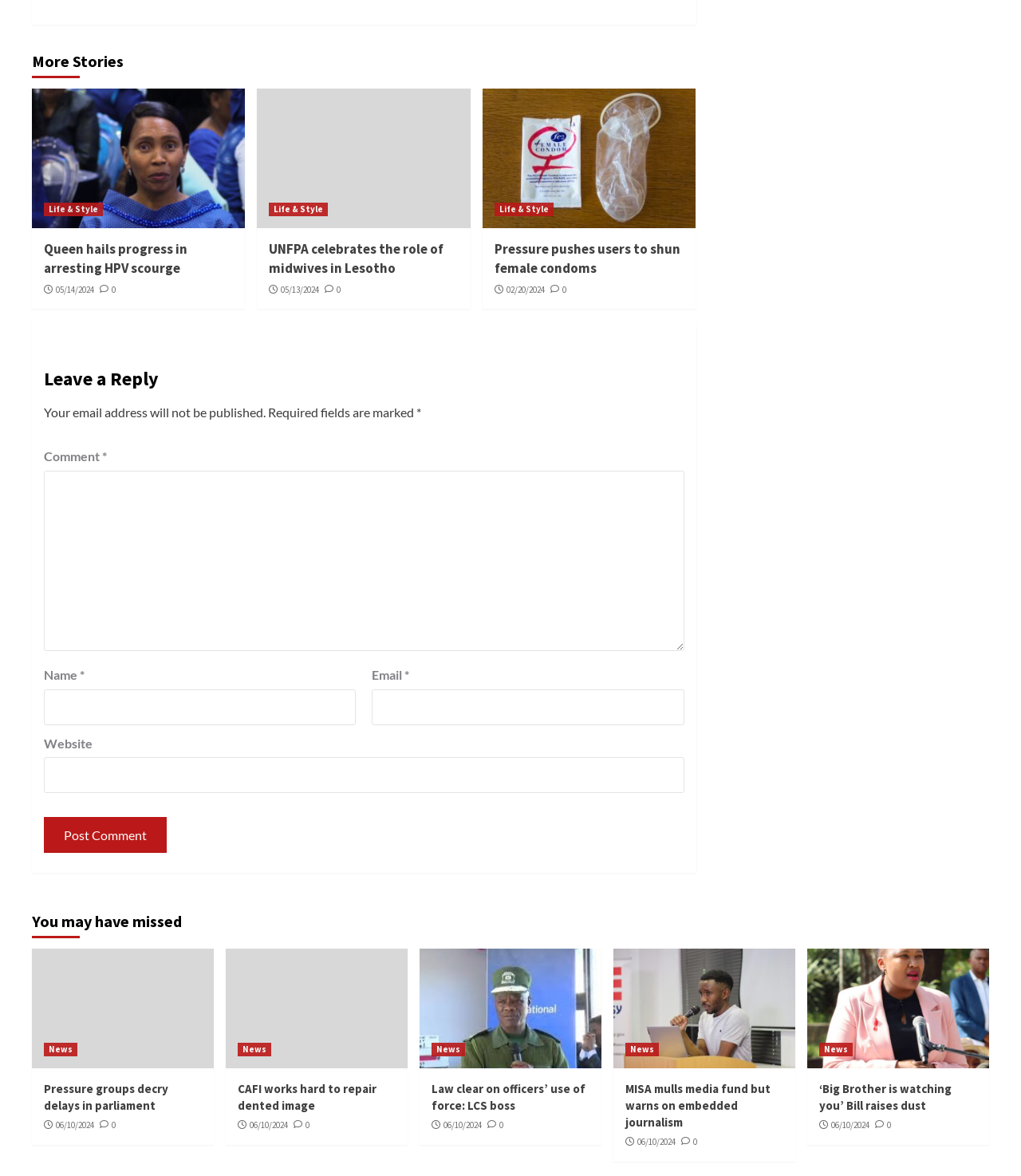What is the required information to post a comment?
Using the image, answer in one word or phrase.

Name, Email, Comment